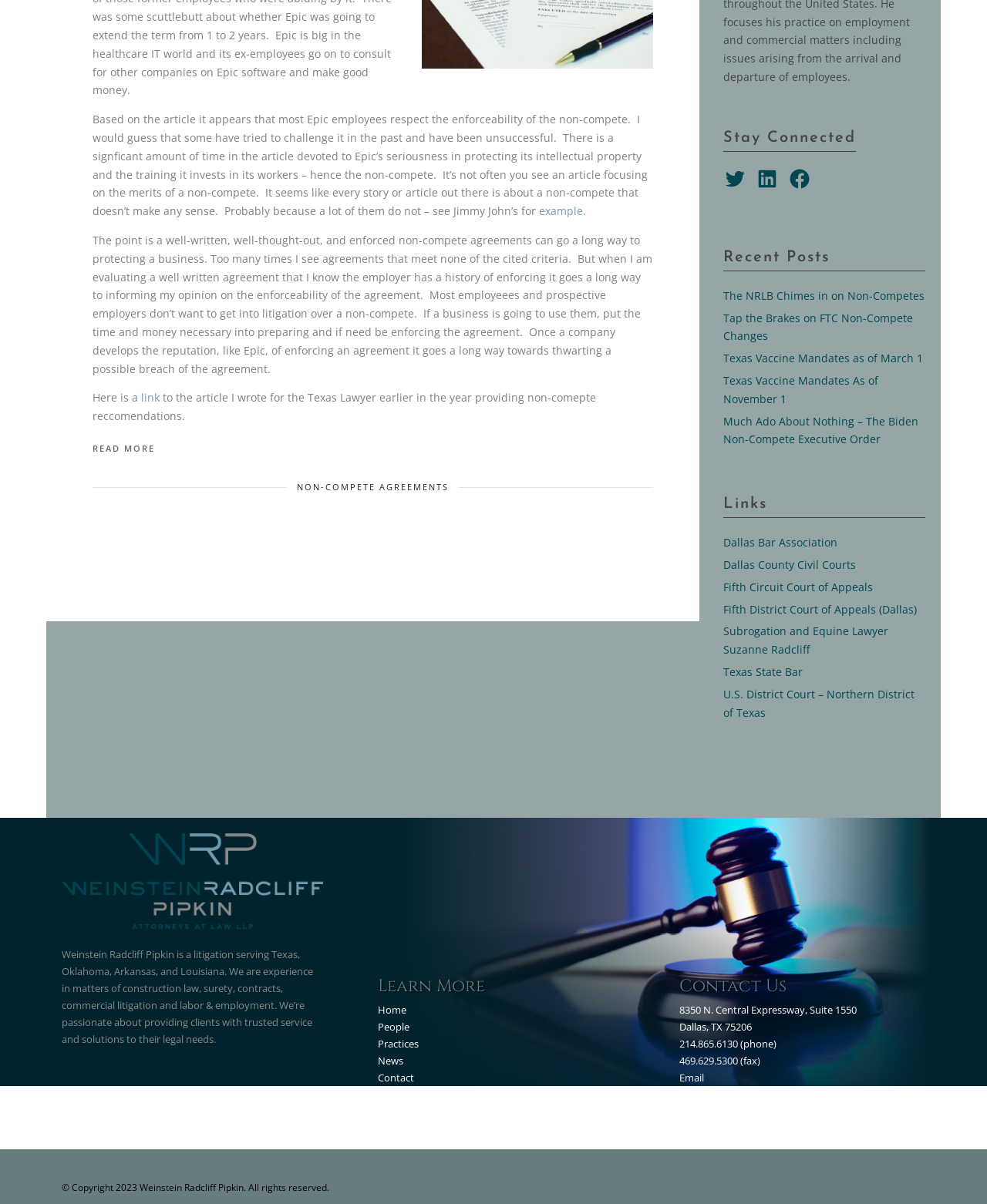For the element described, predict the bounding box coordinates as (top-left x, top-left y, bottom-right x, bottom-right y). All values should be between 0 and 1. Element description: Dallas Bar Association

[0.733, 0.444, 0.849, 0.457]